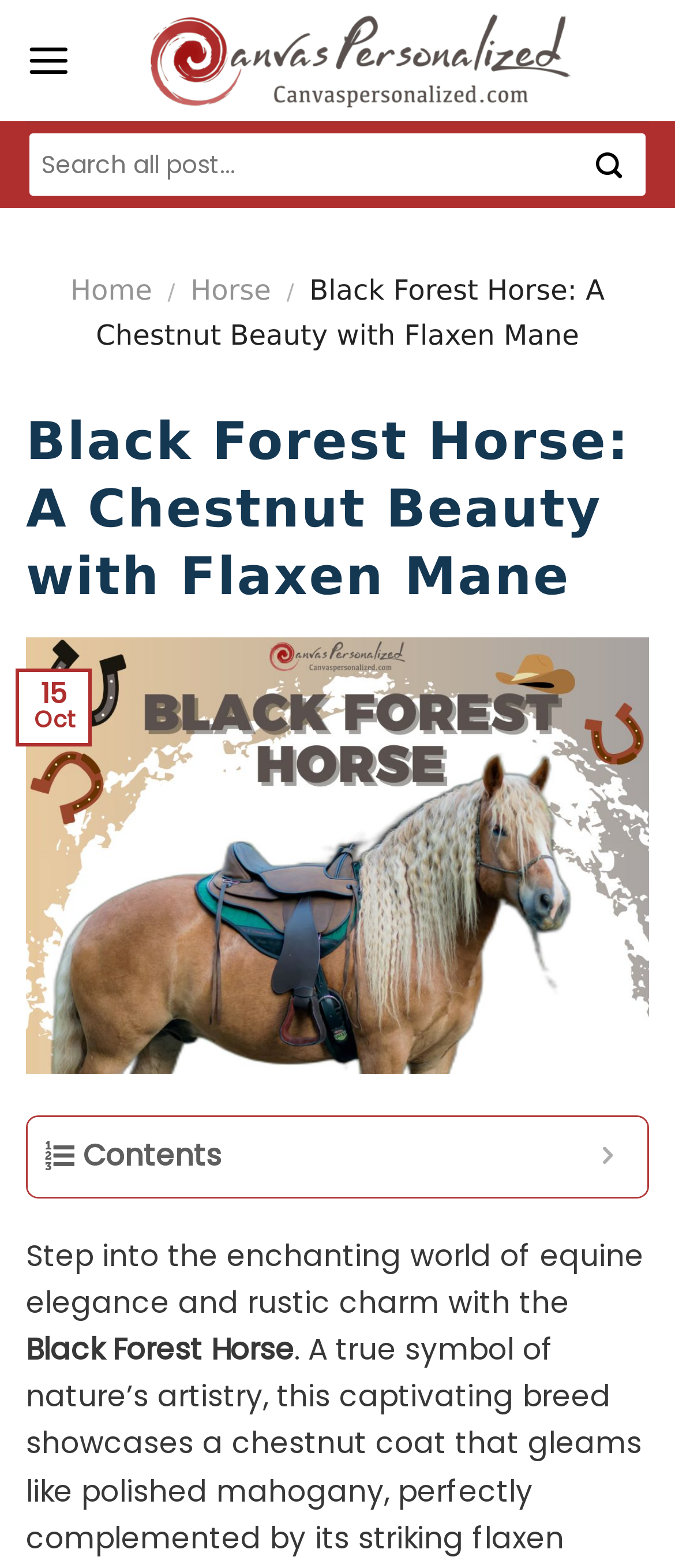Answer the following query with a single word or phrase:
What is the purpose of the button 'Contents'?

To show contents